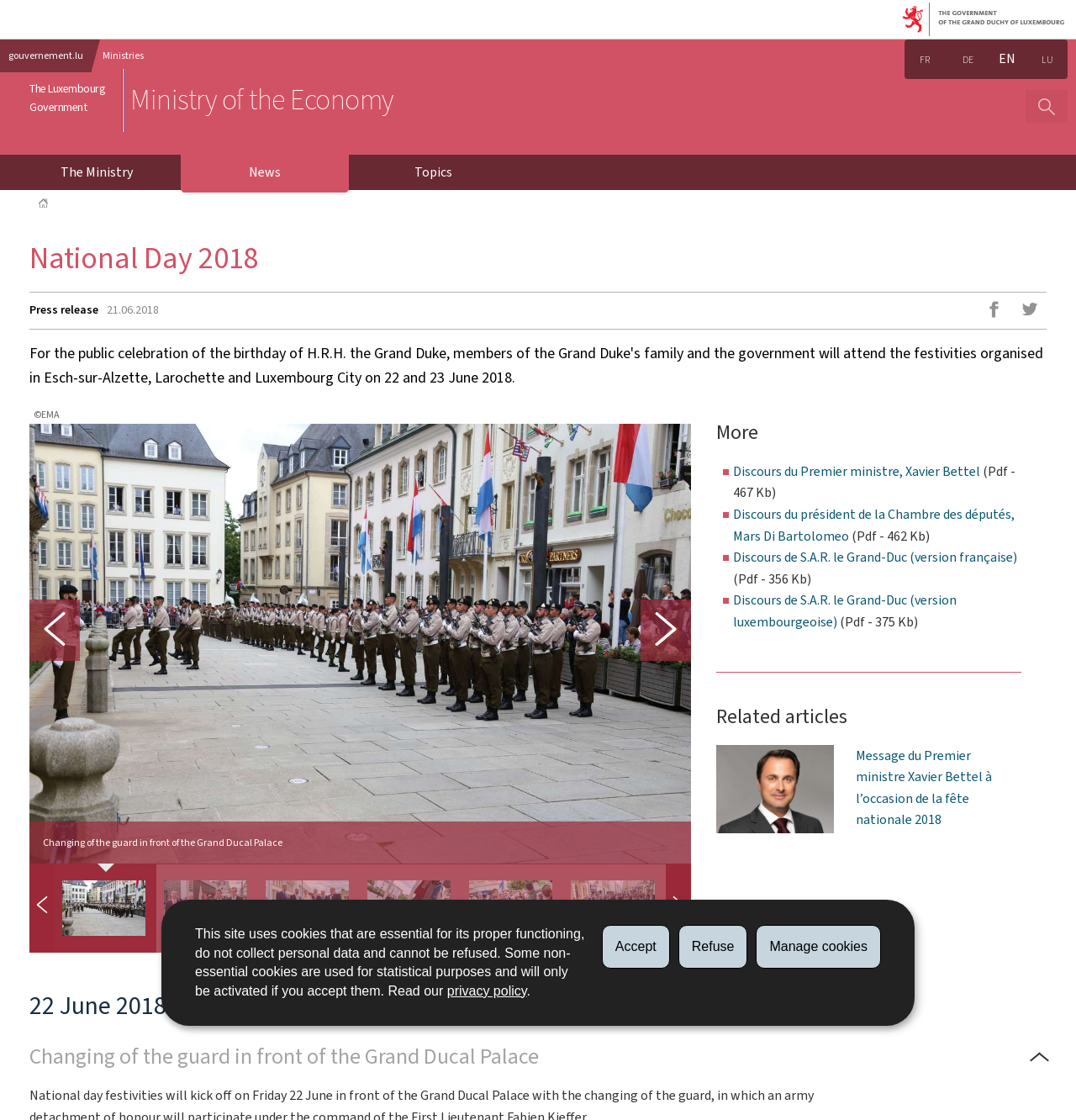Provide an in-depth caption for the contents of the webpage.

The webpage is about the National Day 2018 of the Grand Duchy of Luxembourg, specifically the celebration of the birthday of H.R.H. the Grand Duke. 

At the top of the page, there is a notification about the use of cookies, with buttons to accept, refuse, or manage them. Below this, there is a navigation menu with links to the government's website, ministries, and a search function. The page title "National Day 2018 - Ministry of the Economy" is displayed prominently.

The main content of the page is divided into sections. The first section has a heading "National Day 2018" and contains links to press releases and a time stamp. Below this, there are links to share the page on Facebook and other platforms.

The next section is titled "More" and contains links to speeches by various dignitaries, including the Prime Minister, the President of the Chamber of Deputies, and the Grand Duke. Each link is accompanied by a PDF file size.

Following this, there is a section titled "Related articles" with no visible content. 

The main feature of the page is a slideshow with 10 slides, each containing an image. The slideshow is accompanied by a tab list at the bottom, allowing users to navigate between the slides. Each slide has a figcaption with a description of the image, such as "Changing of the guard in front of the Grand Ducal Palace".

At the bottom of the page, there are headings with dates and descriptions of events, including the changing of the guard in front of the Grand Ducal Palace. Finally, there is a link to return to the top of the page.